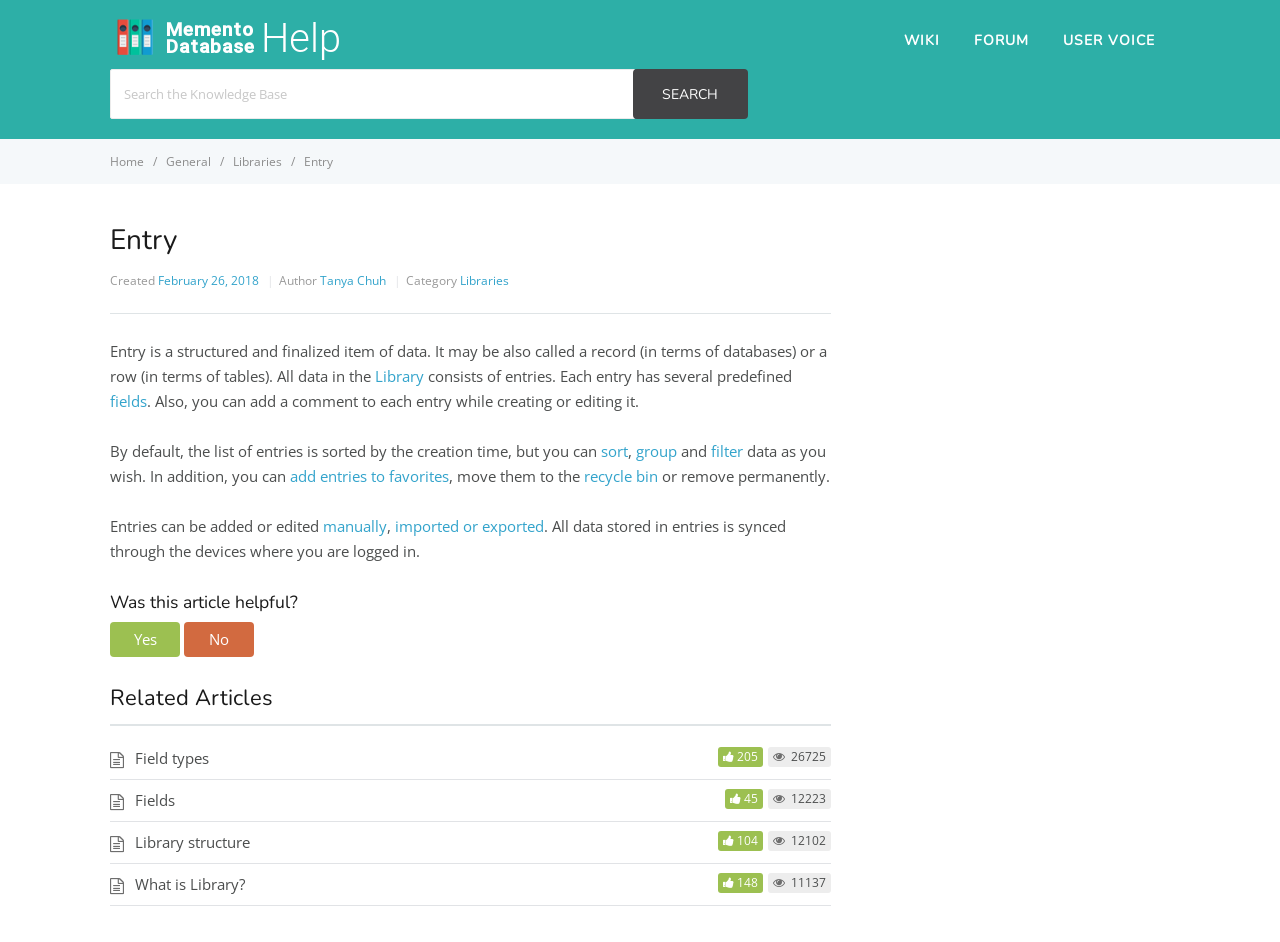Can you find the bounding box coordinates of the area I should click to execute the following instruction: "Go to Memento Database Help"?

[0.086, 0.049, 0.32, 0.07]